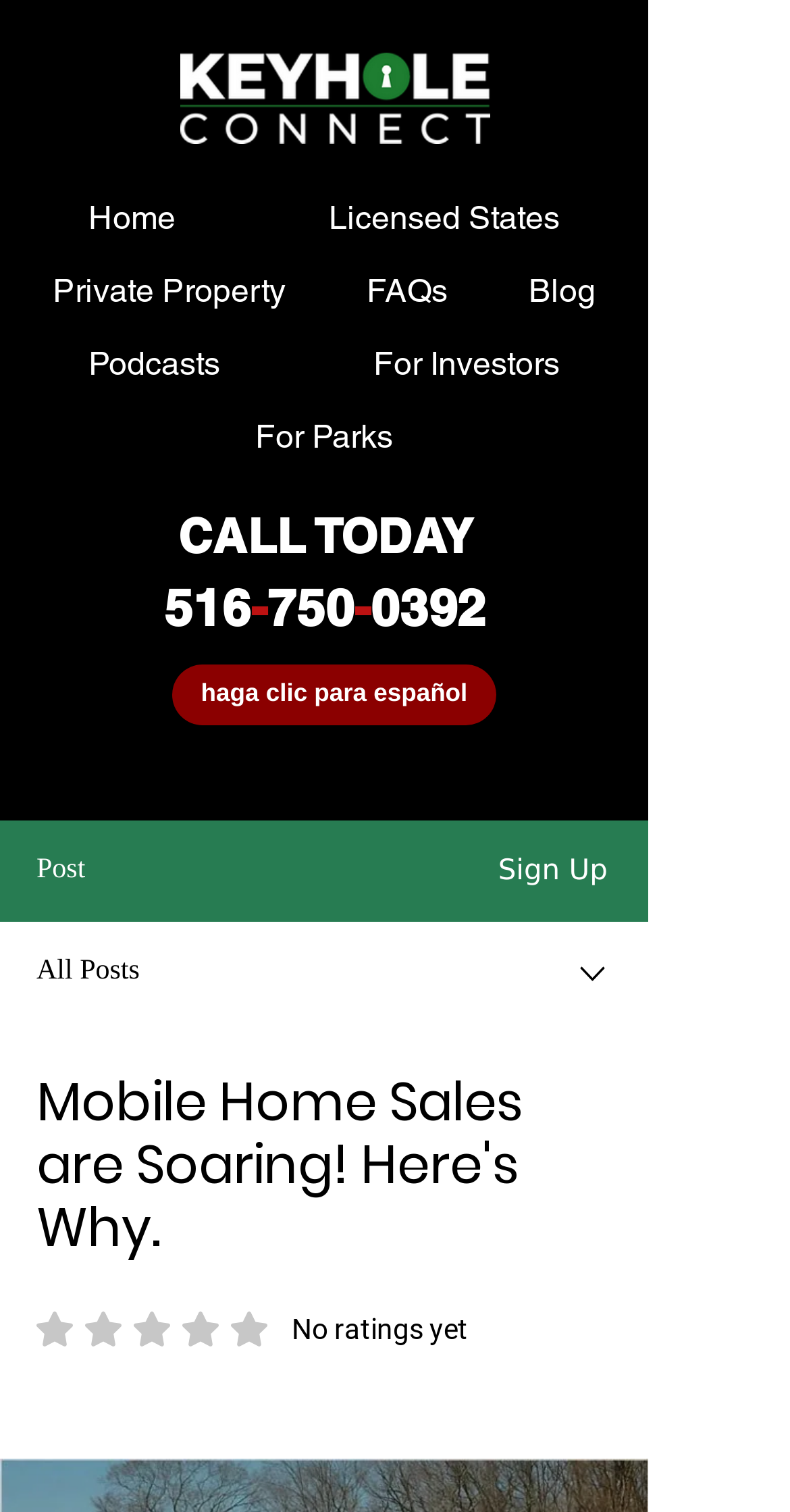Provide a brief response to the question below using one word or phrase:
What is the language option available?

Spanish